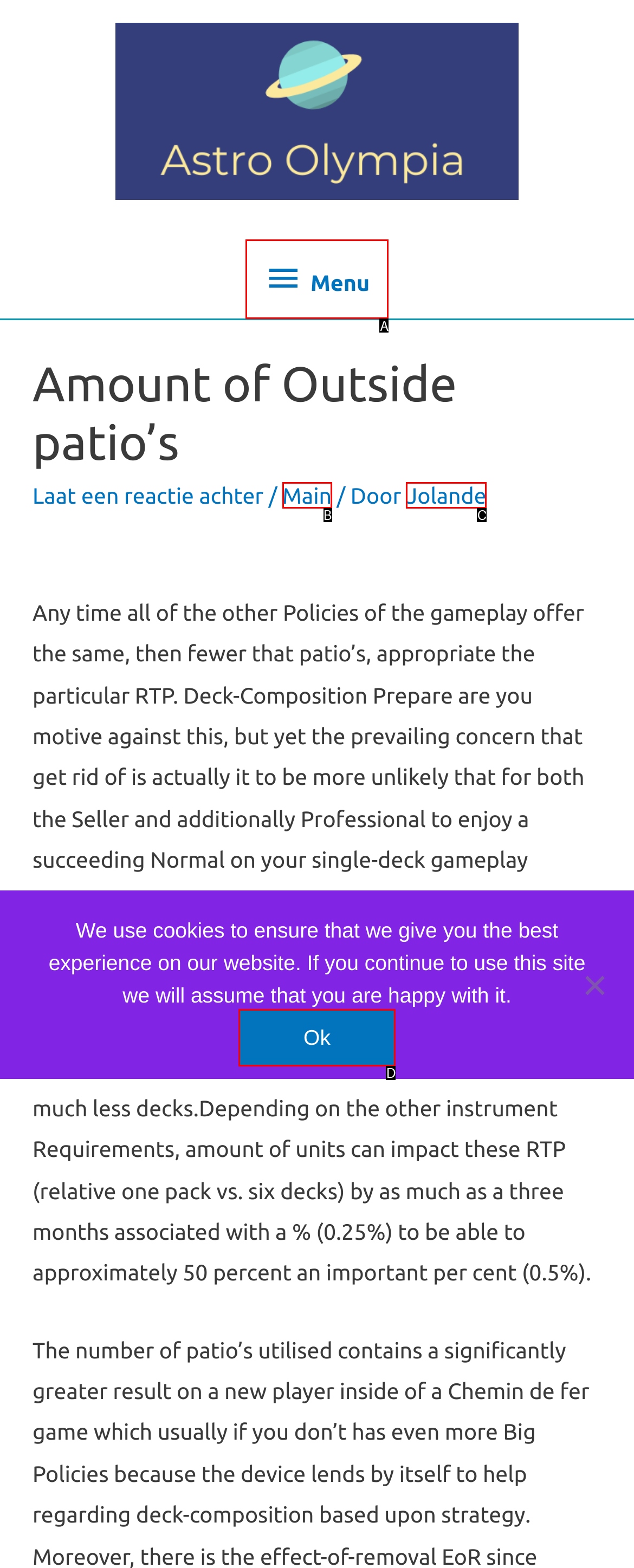Pick the HTML element that corresponds to the description: Menu Menu
Answer with the letter of the correct option from the given choices directly.

A